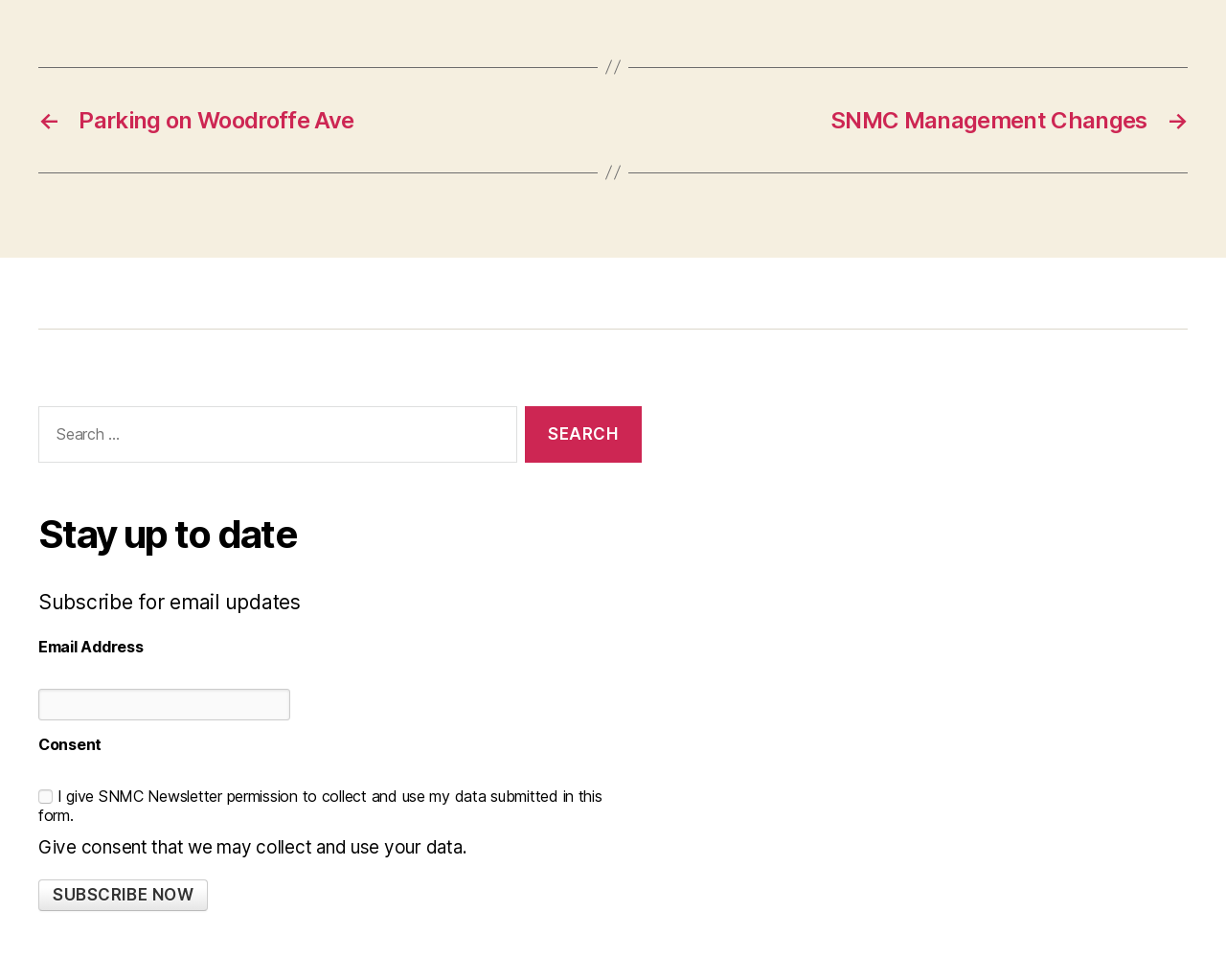What is the purpose of the search box?
Using the image, answer in one word or phrase.

To search for posts